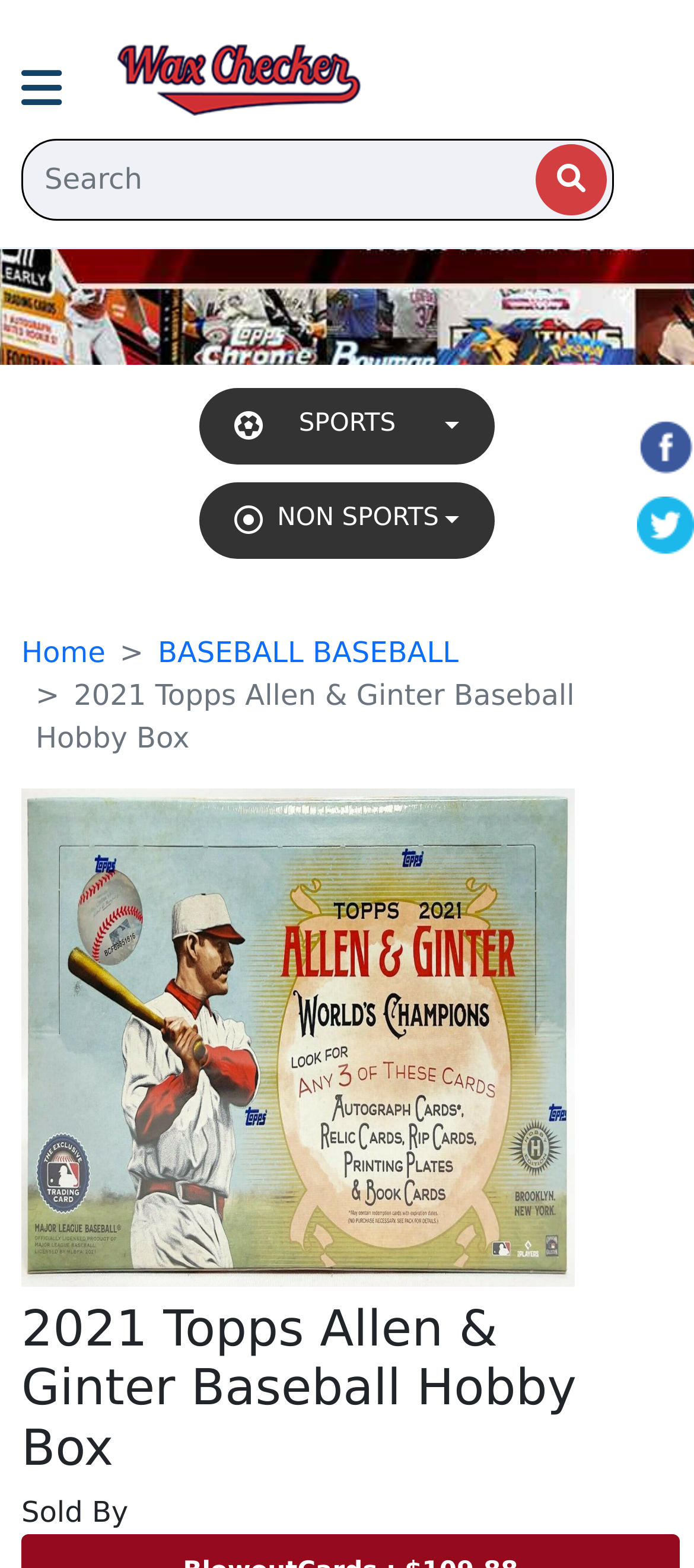Please identify the bounding box coordinates of the clickable area that will fulfill the following instruction: "View product details". The coordinates should be in the format of four float numbers between 0 and 1, i.e., [left, top, right, bottom].

[0.031, 0.503, 0.908, 0.821]